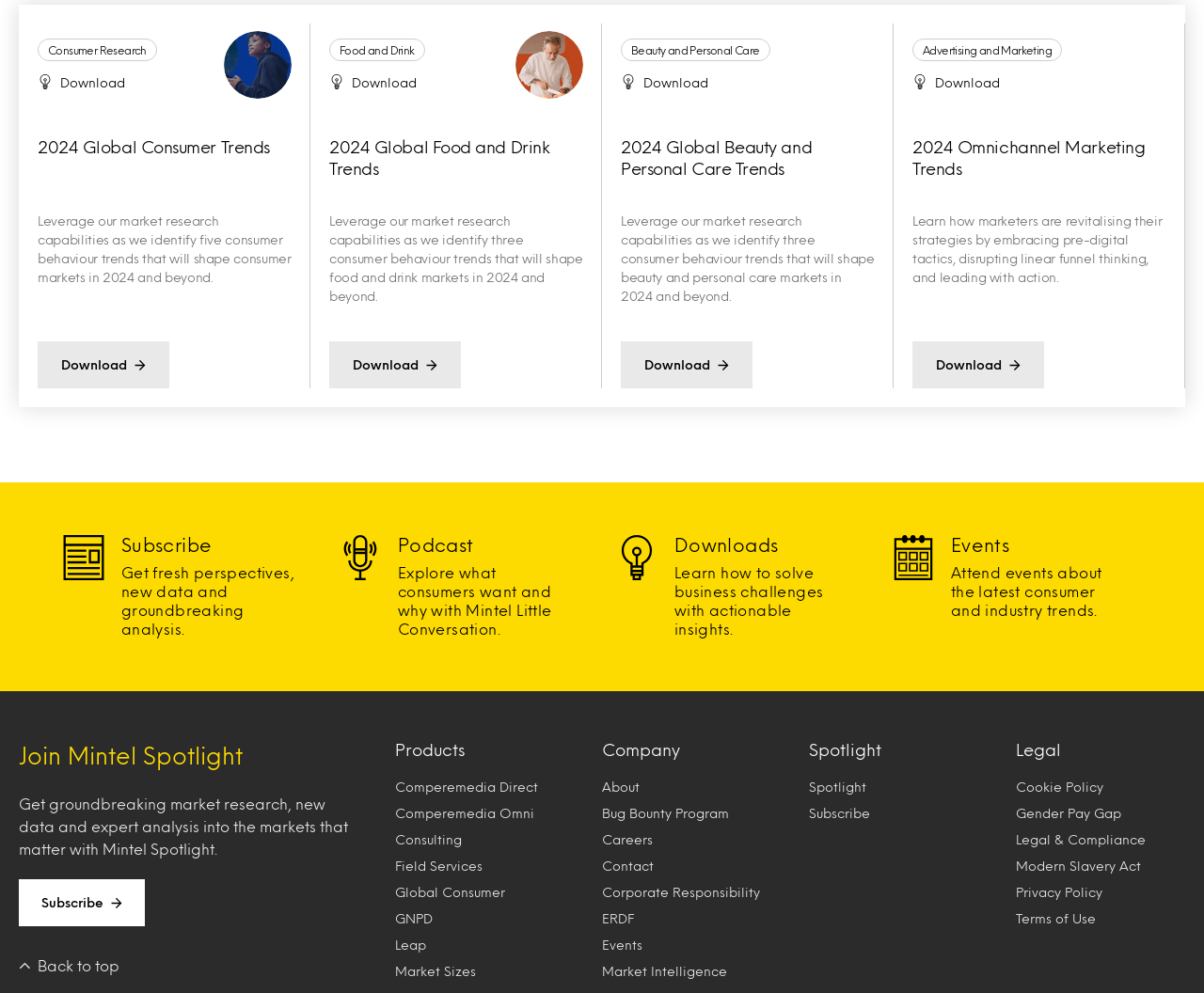What type of content is available on the webpage?
Relying on the image, give a concise answer in one word or a brief phrase.

Market research reports and trends